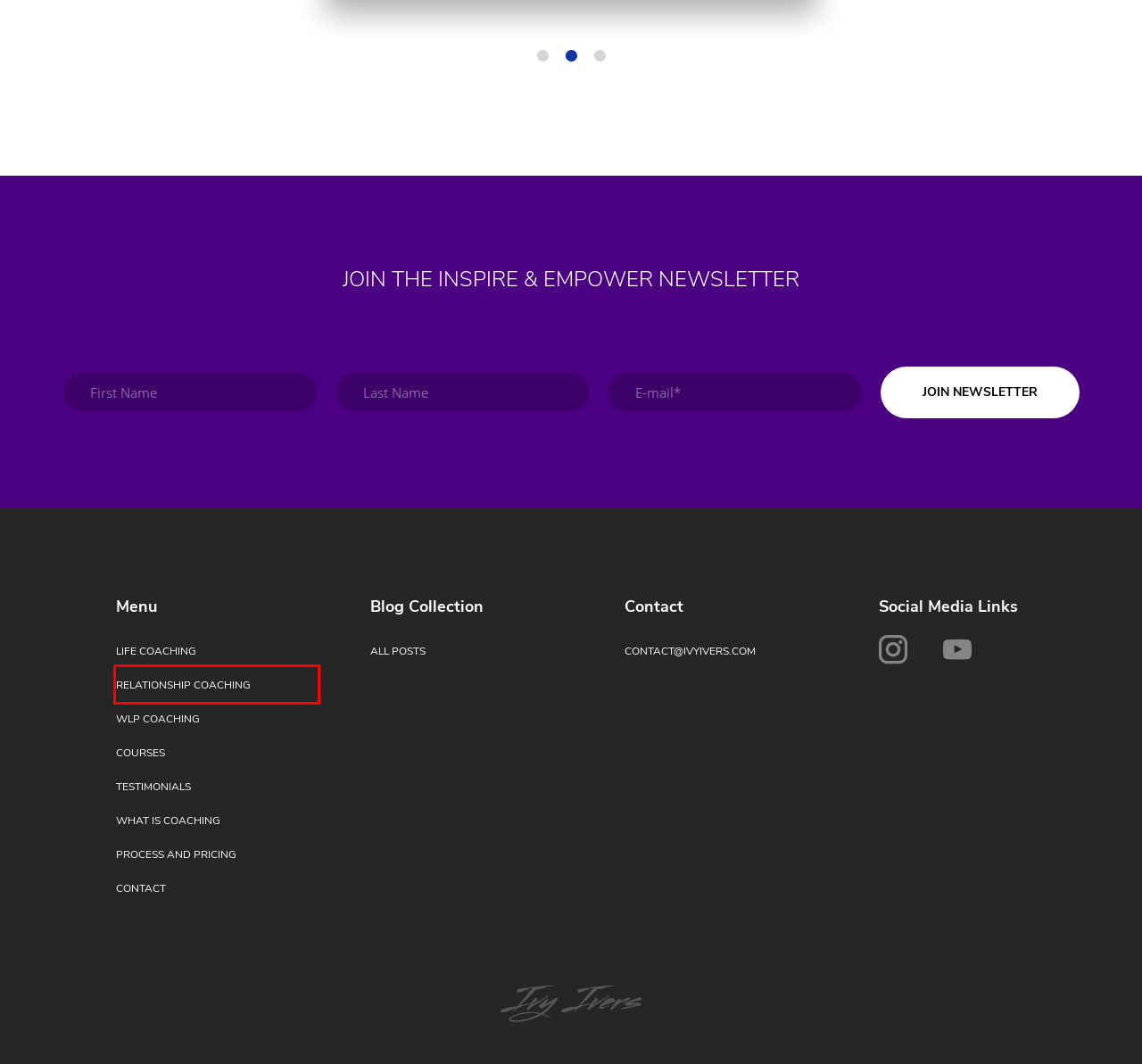With the provided screenshot showing a webpage and a red bounding box, determine which webpage description best fits the new page that appears after clicking the element inside the red box. Here are the options:
A. Hobby vs Career: Do You Need to Follow Your Passion?
B. Workplace, Corporate and Business Leadership Coaching
C. Healing after a Divorce | Coaching Courses by Ivy Ivers
D. Contact with Life Coach Ivy Ivers
E. How to Stop Making Excuses and Become More Action-Oriented
F. Your Guide to Living a Sexy, Fun Lifestyle | Coaching Courses
G. Relationship Coaching: Family, Marriage and Intimate Issues
H. Life Coaching Services | Certified Personal Coach Ivy Ivers

G